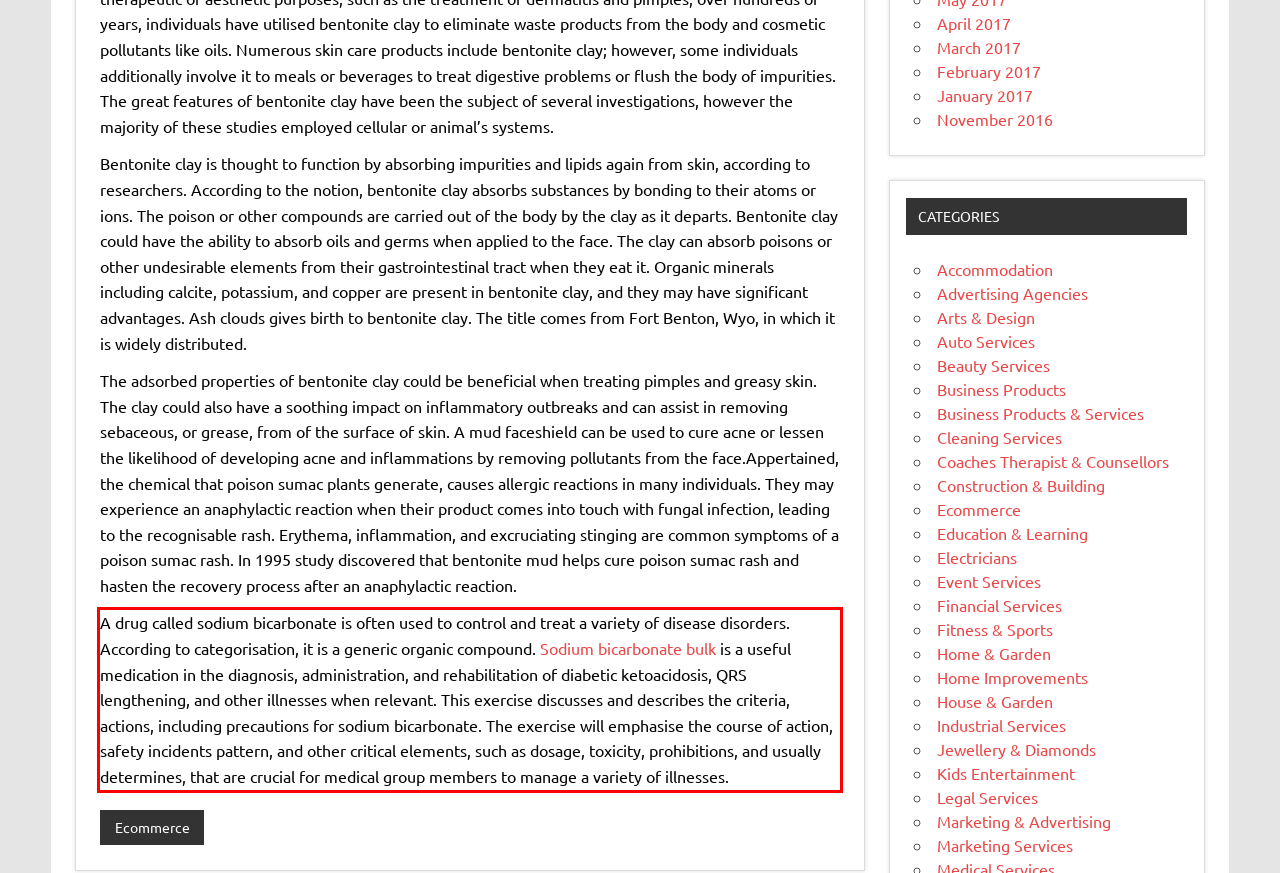Examine the screenshot of the webpage, locate the red bounding box, and generate the text contained within it.

A drug called sodium bicarbonate is often used to control and treat a variety of disease disorders. According to categorisation, it is a generic organic compound. Sodium bicarbonate bulk is a useful medication in the diagnosis, administration, and rehabilitation of diabetic ketoacidosis, QRS lengthening, and other illnesses when relevant. This exercise discusses and describes the criteria, actions, including precautions for sodium bicarbonate. The exercise will emphasise the course of action, safety incidents pattern, and other critical elements, such as dosage, toxicity, prohibitions, and usually determines, that are crucial for medical group members to manage a variety of illnesses.